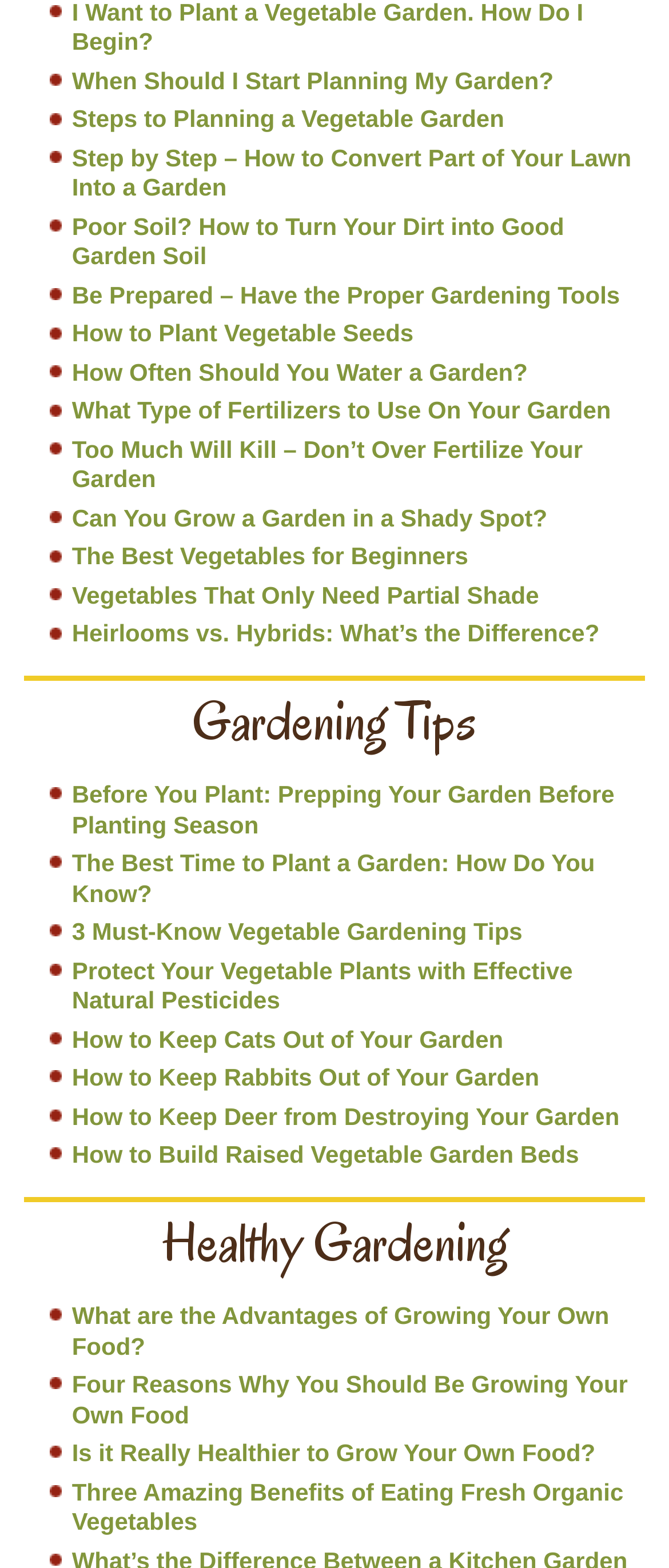Highlight the bounding box coordinates of the region I should click on to meet the following instruction: "Read about converting lawn into a garden".

[0.107, 0.092, 0.944, 0.128]